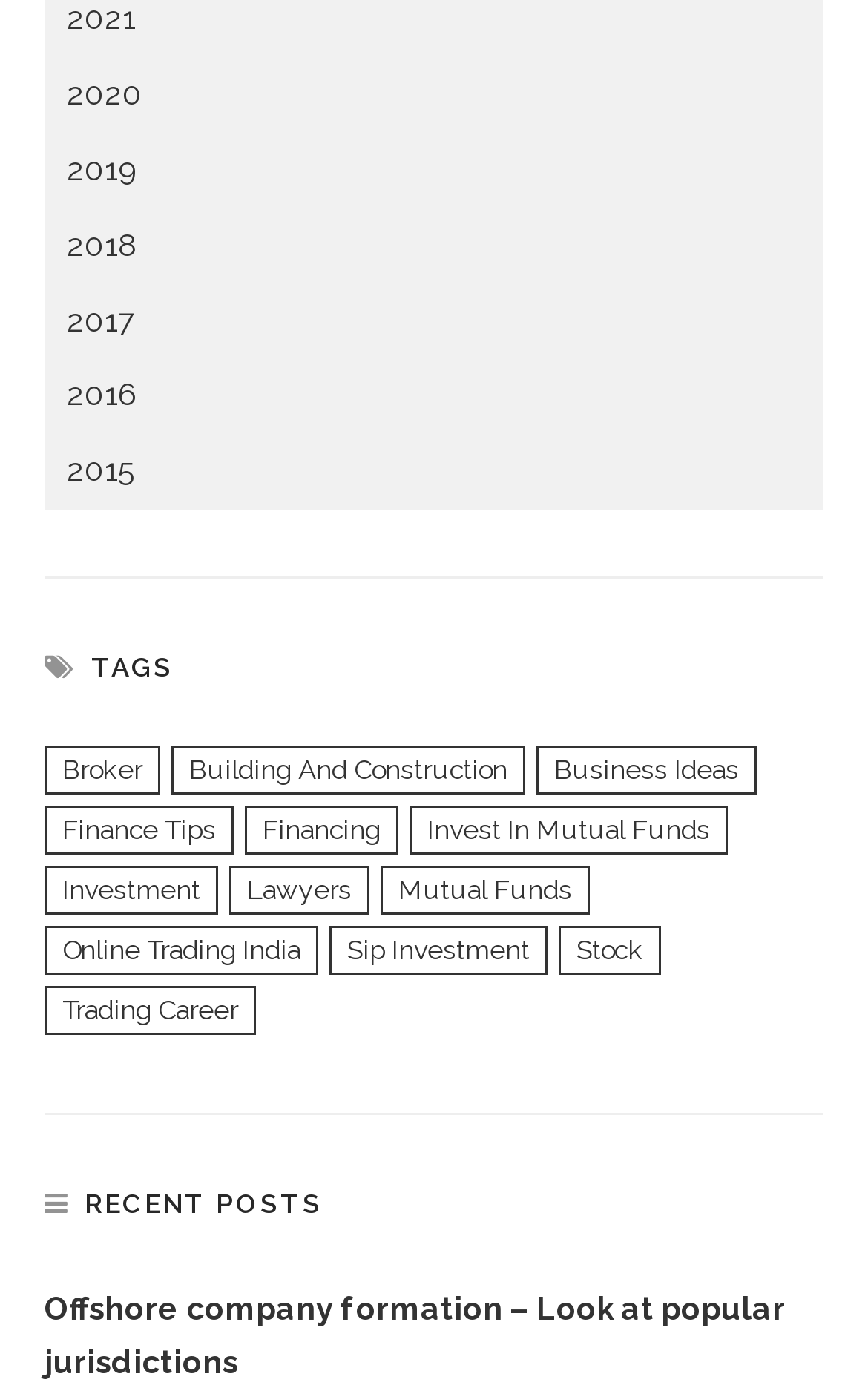Determine the bounding box coordinates of the clickable element to achieve the following action: 'Explore Investment'. Provide the coordinates as four float values between 0 and 1, formatted as [left, top, right, bottom].

[0.051, 0.623, 0.251, 0.658]